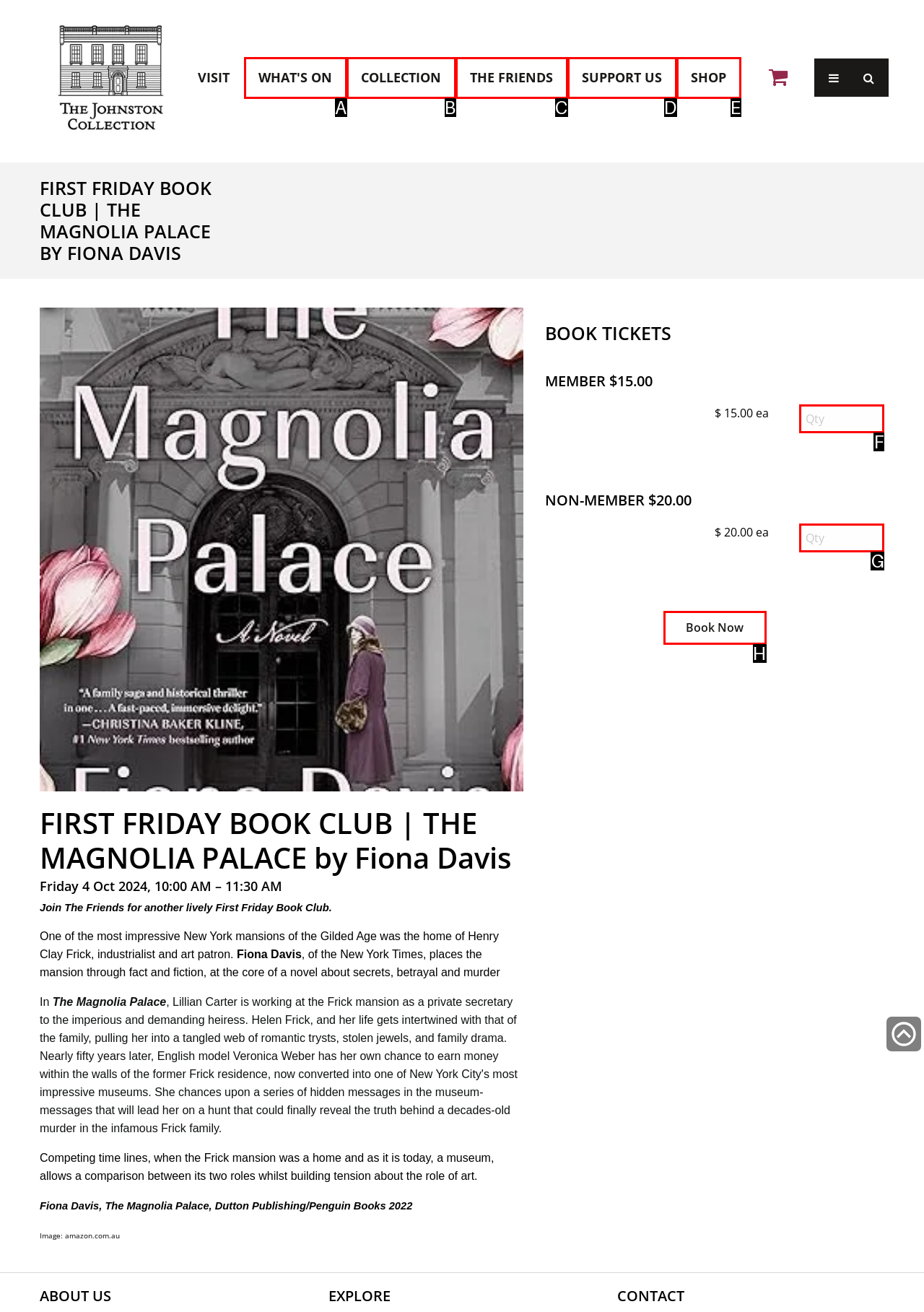Select the letter of the UI element that matches this task: Click the 'Book Now' button
Provide the answer as the letter of the correct choice.

H